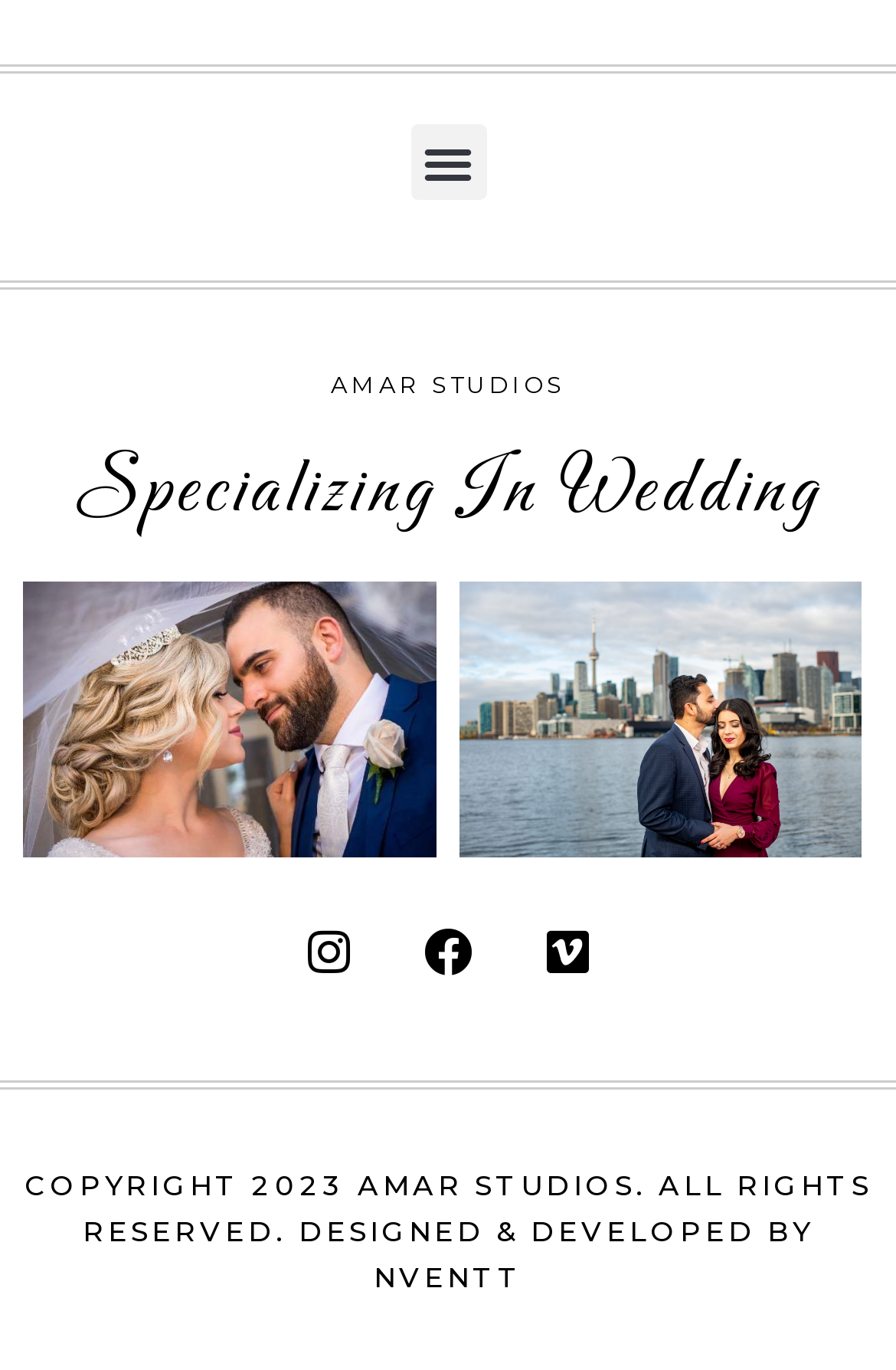Give a concise answer of one word or phrase to the question: 
What social media platforms are linked?

Instagram, Facebook, Vimeo